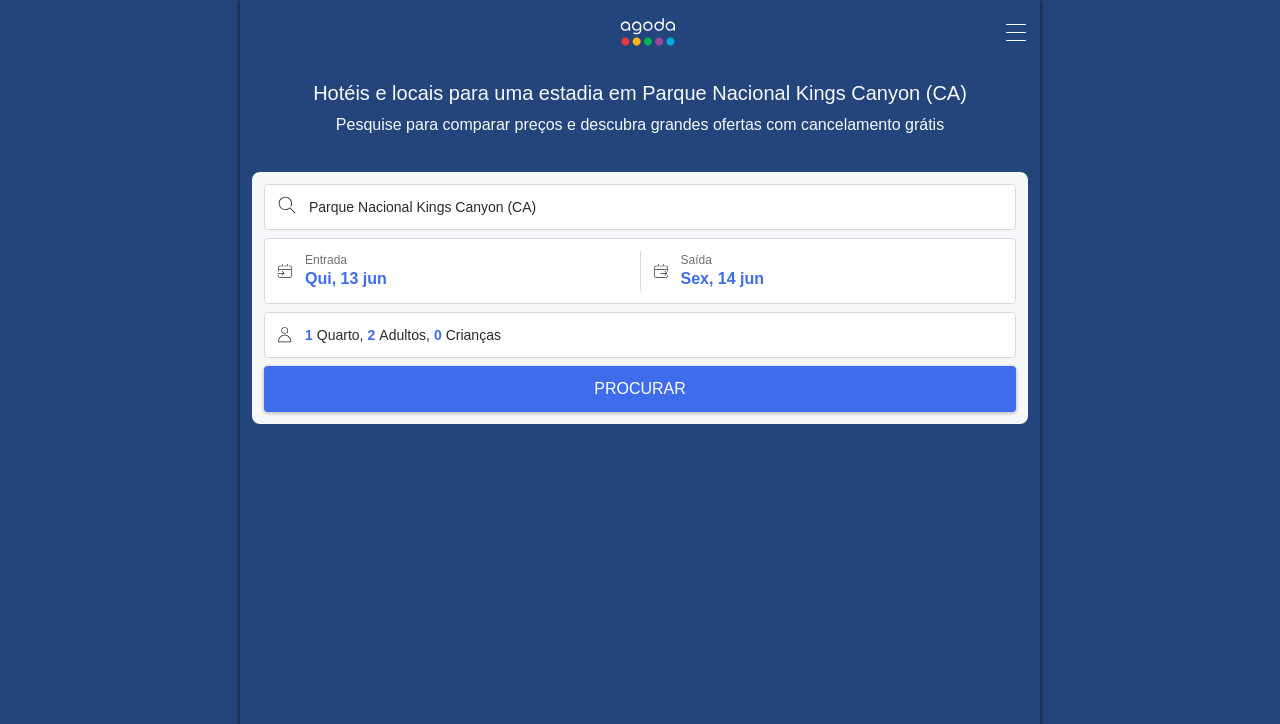Use a single word or phrase to answer the question:
What is the logo on the top left corner?

Agoda logo